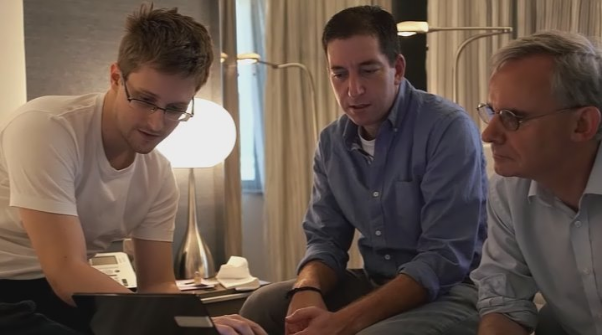Detail everything you observe in the image.

In this compelling scene from the documentary *Citizenfour*, Edward Snowden sits in a hotel room, leaning intently over a laptop as he shares crucial information with journalist Glenn Greenwald and filmmaker Laura Poitras. The atmosphere is charged with significance, reflecting the gravity of their discussion regarding surveillance issues. The muted lighting and modern decor of the room highlight the clandestine nature of their meeting. Snowden, dressed casually in a white shirt, appears focused and serious, indicative of the monumental revelations he is about to make. Greenwald and Poitras, engaged and attentive, underscore the critical nature of this exchange, which centers around the sensitive contents of handwritten pages related to whistleblowing. The image captures a pivotal moment in contemporary history, where technology, journalism, and activism converge.